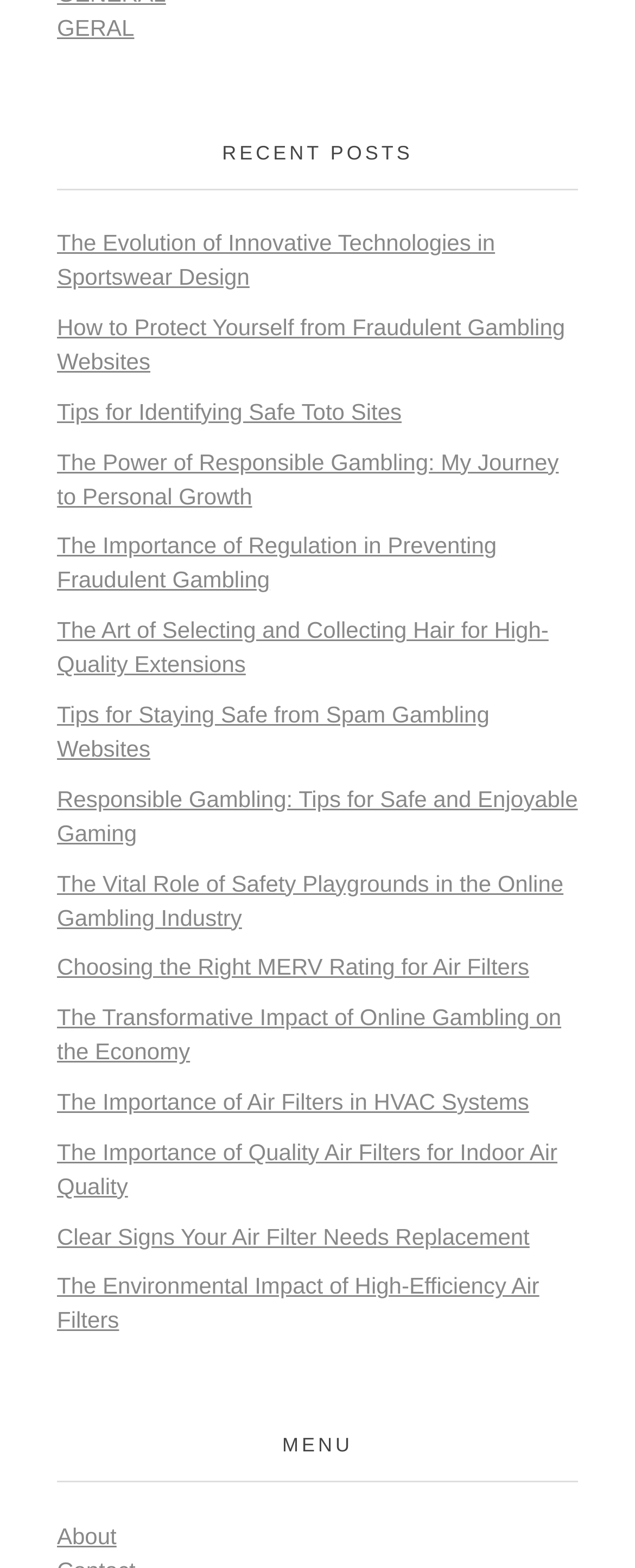Determine the bounding box coordinates of the area to click in order to meet this instruction: "read about the evolution of innovative technologies in sportswear design".

[0.09, 0.147, 0.78, 0.185]